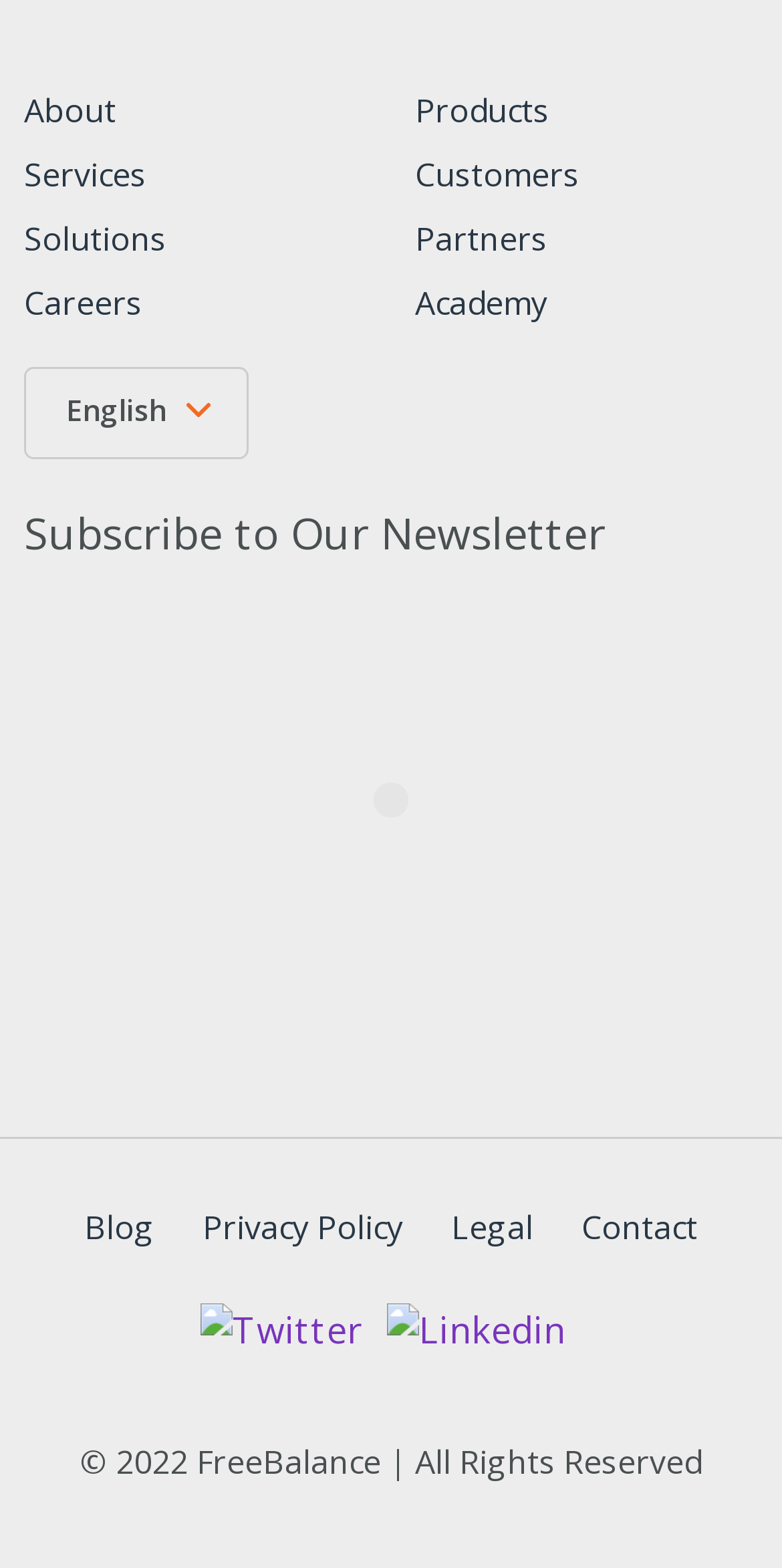Please pinpoint the bounding box coordinates for the region I should click to adhere to this instruction: "Follow on Twitter".

[0.256, 0.83, 0.464, 0.861]